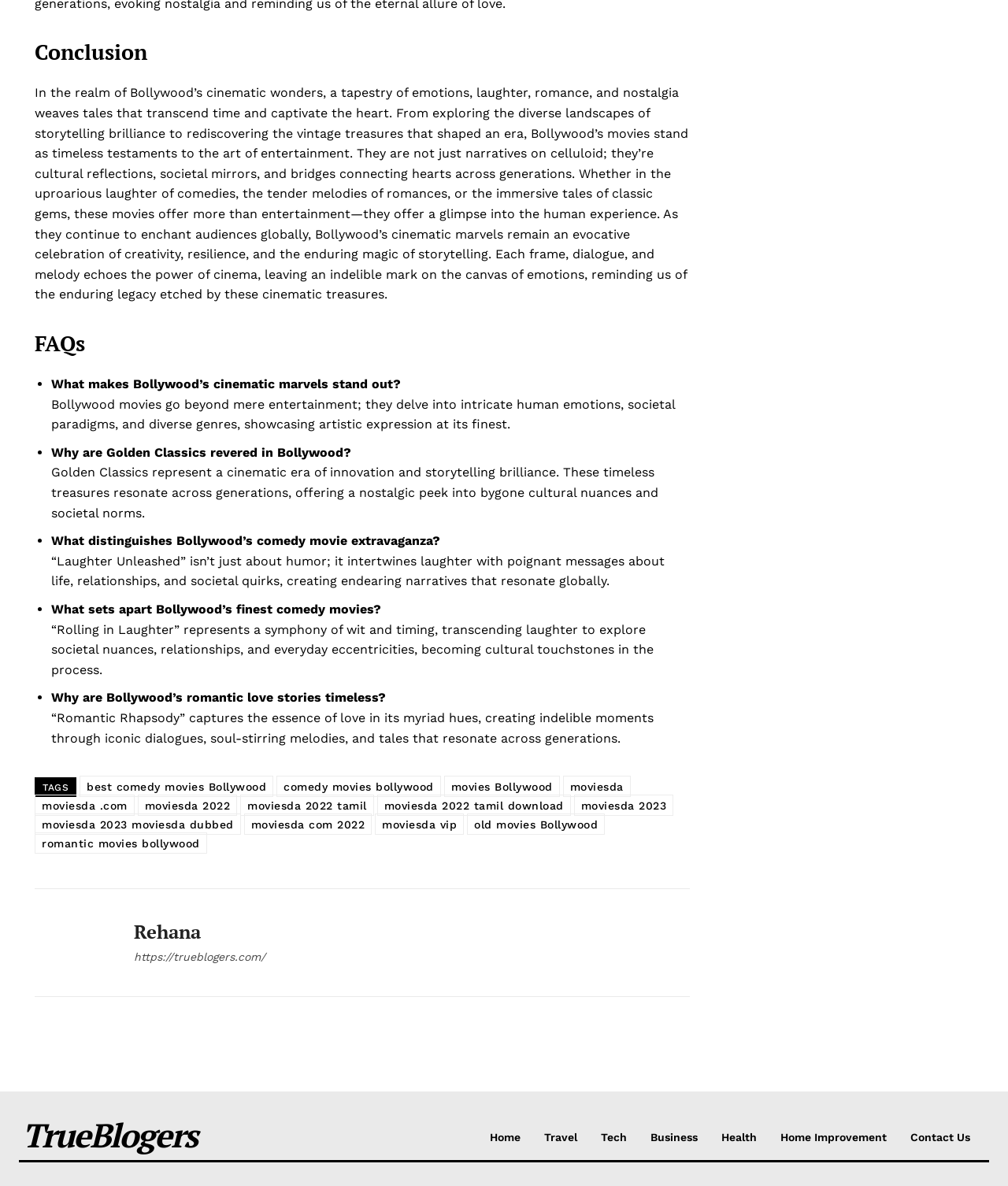Locate the bounding box coordinates of the area that needs to be clicked to fulfill the following instruction: "Check 'old movies Bollywood'". The coordinates should be in the format of four float numbers between 0 and 1, namely [left, top, right, bottom].

[0.463, 0.686, 0.6, 0.704]